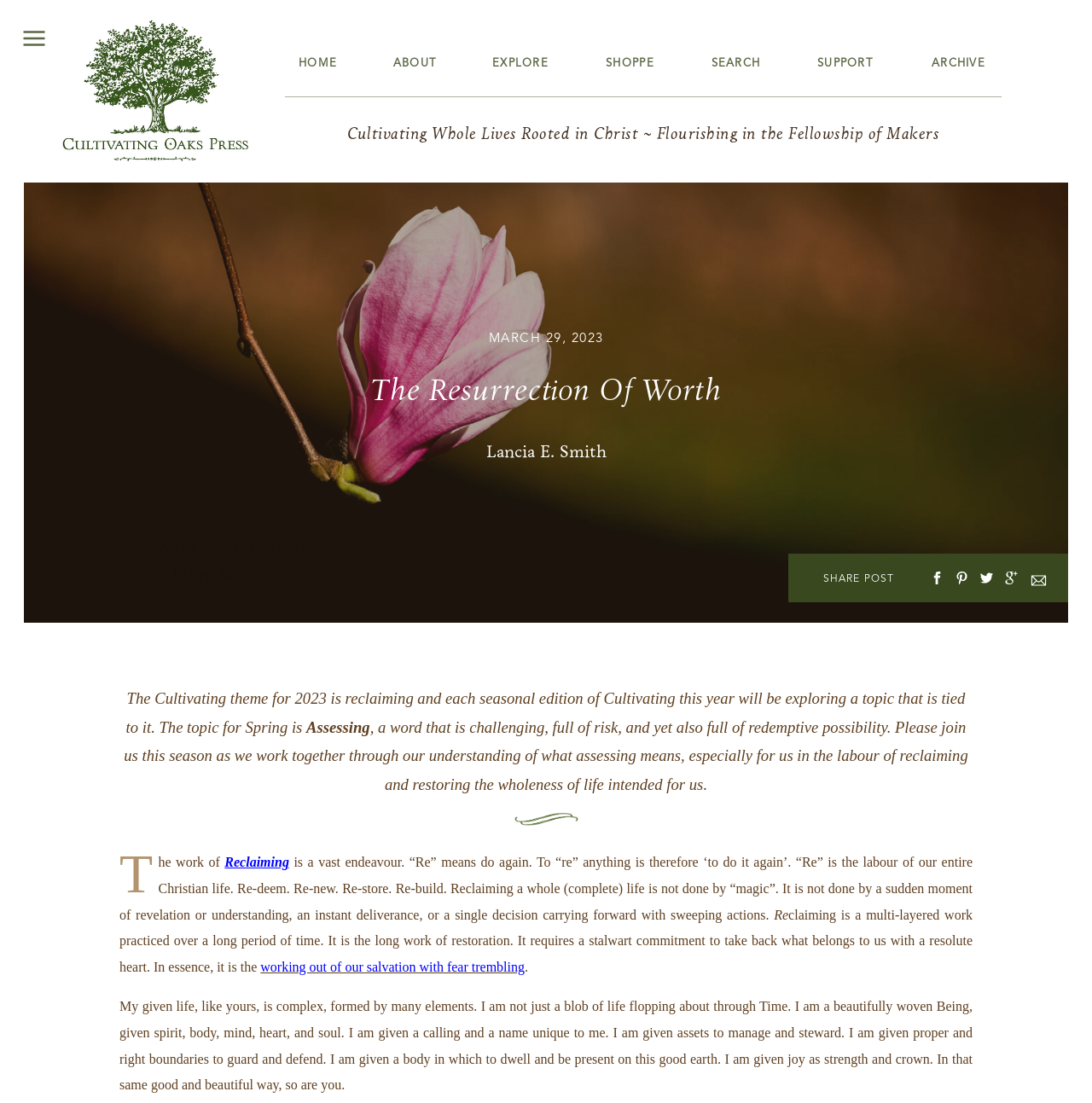Give a concise answer of one word or phrase to the question: 
What is the theme for 2023?

Reclaiming